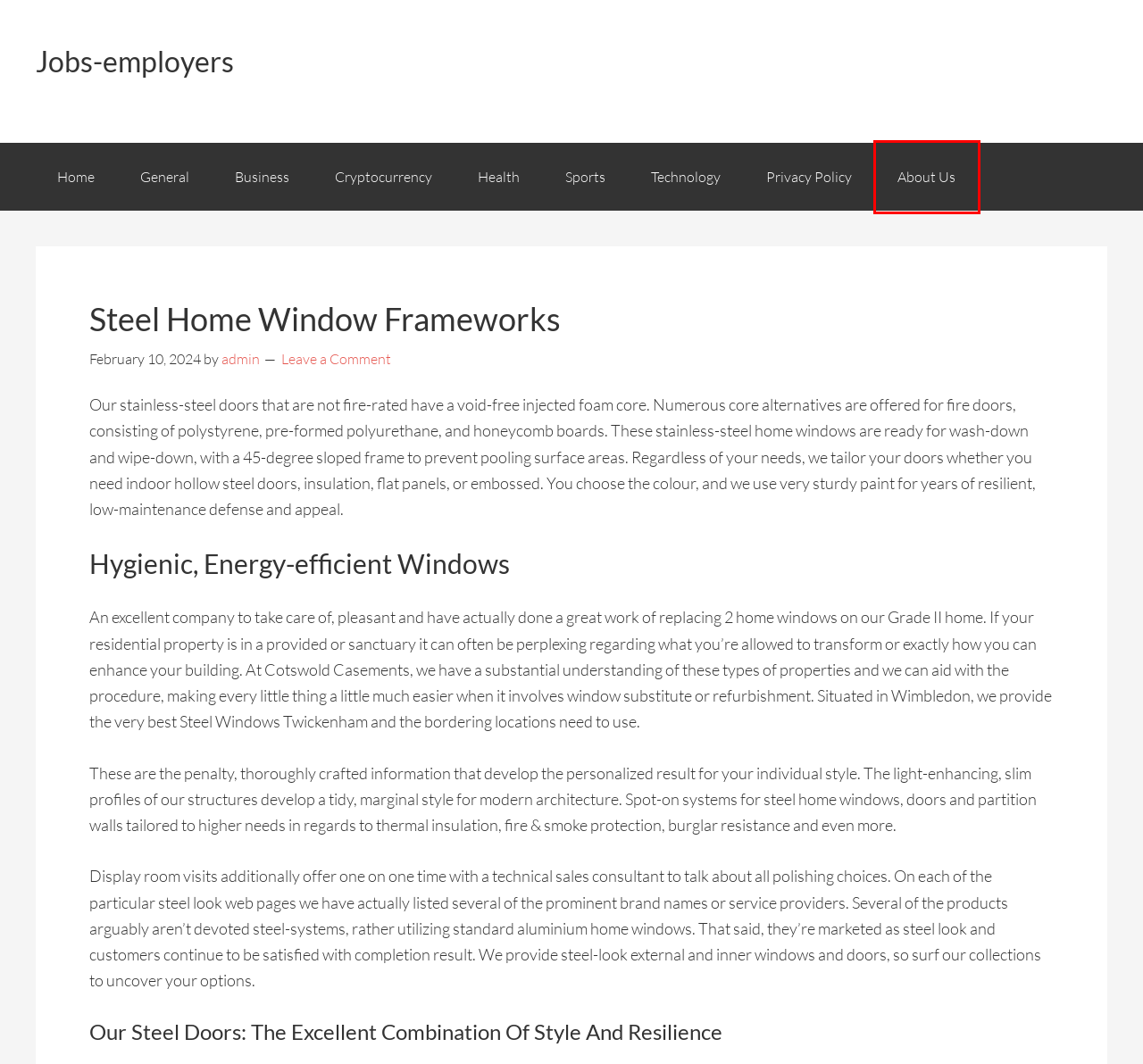A screenshot of a webpage is given, featuring a red bounding box around a UI element. Please choose the webpage description that best aligns with the new webpage after clicking the element in the bounding box. These are the descriptions:
A. General - Jobs-employers
B. Jobs-employers -
C. admin - Jobs-employers
D. Technology - Jobs-employers
E. Privacy Policy - Jobs-employers
F. About Us - Jobs-employers
G. Sports - Jobs-employers
H. Health - Jobs-employers

F